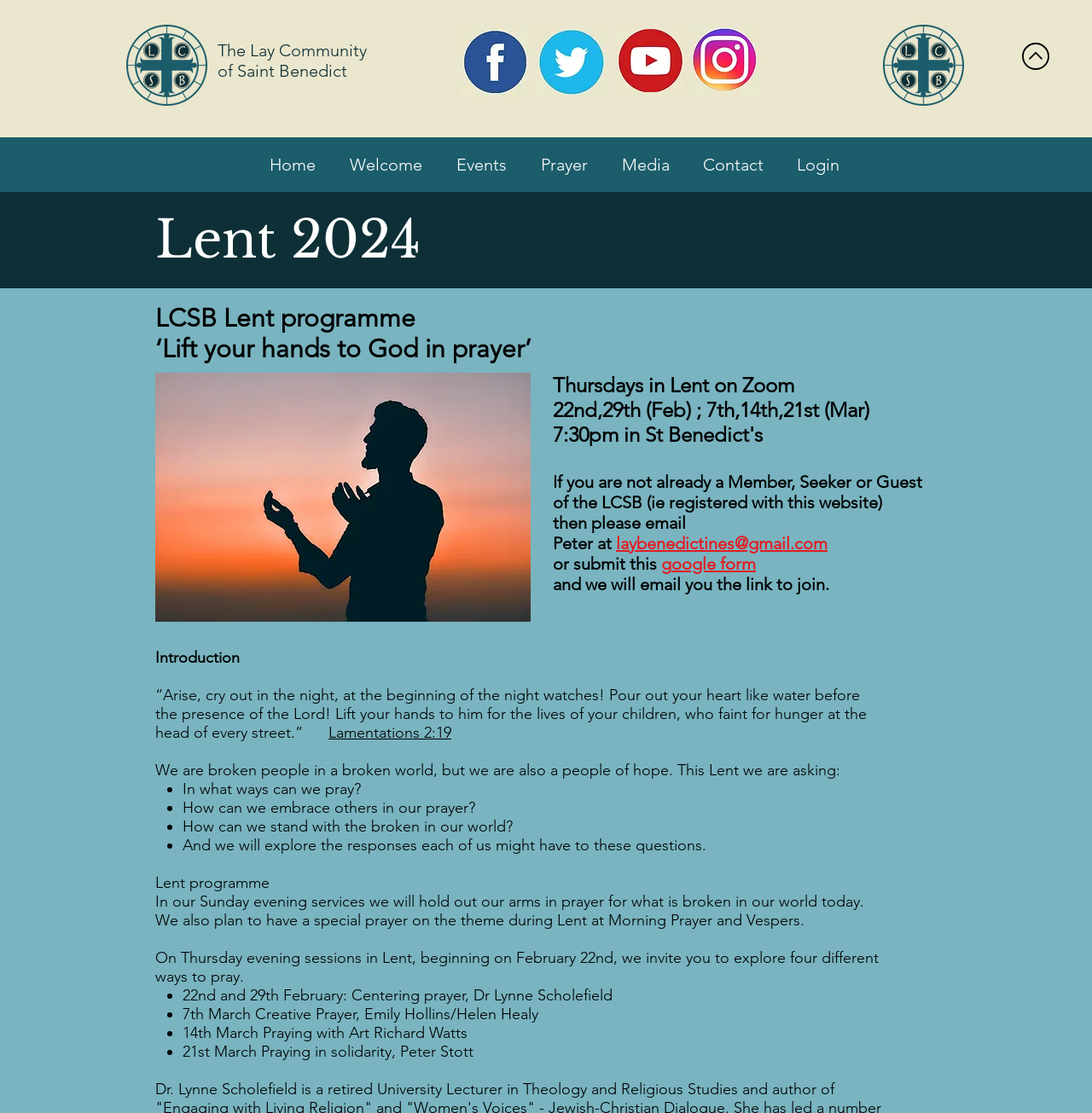Respond to the question with just a single word or phrase: 
What is the name of the community?

Lay Community of Saint Benedict